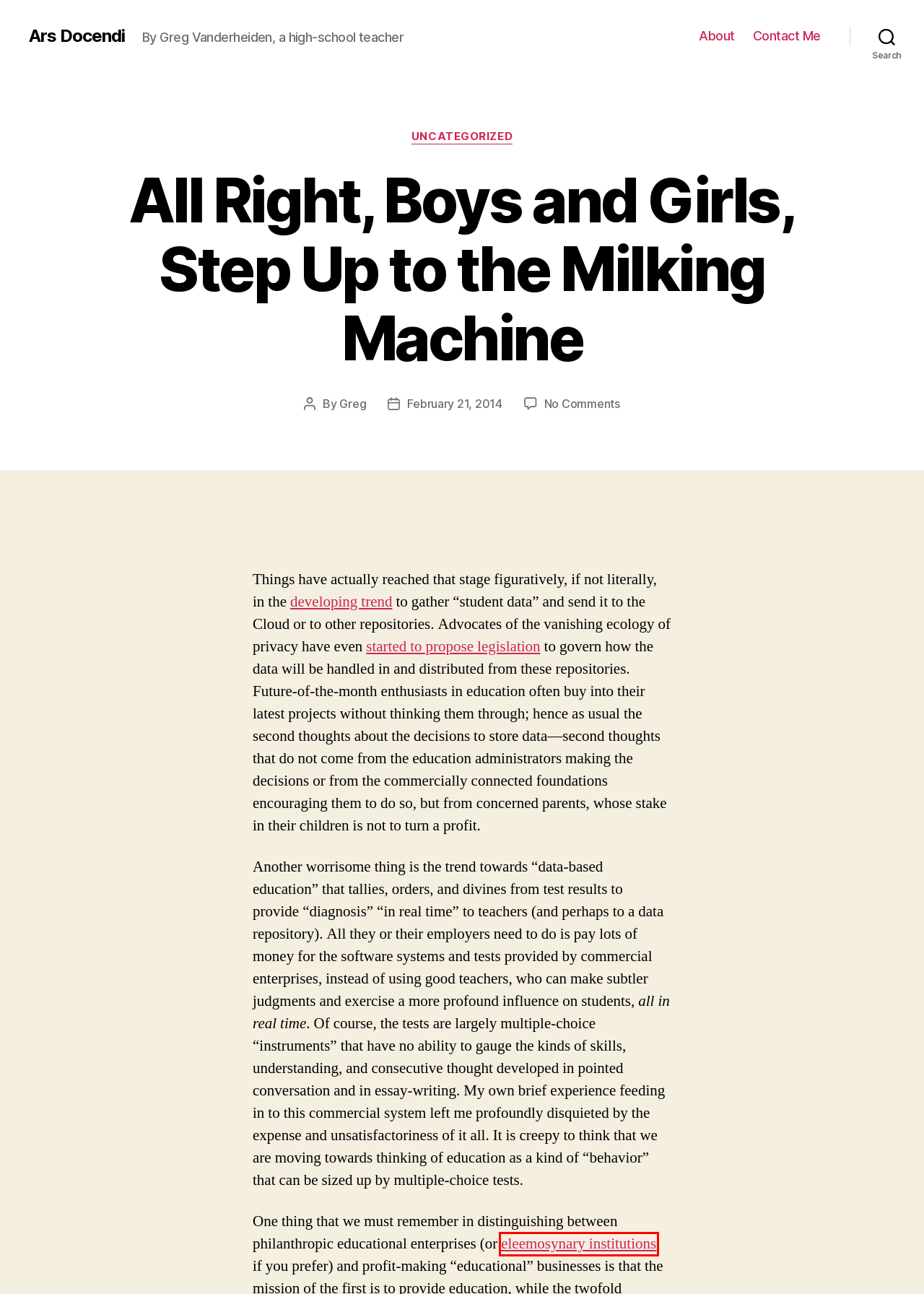You are provided with a screenshot of a webpage that includes a red rectangle bounding box. Please choose the most appropriate webpage description that matches the new webpage after clicking the element within the red bounding box. Here are the candidates:
A. A Foolish Inconsistency – Ars Docendi
B. Contact Me – Ars Docendi
C. About – Ars Docendi
D. Ars Docendi – By Greg Vanderheiden, a high-school teacher
E. Greg – Ars Docendi
F. Tom Sawyer vs. the Brontë Sisters: Paintball for Literacy? – Ars Docendi
G. Uncategorized – Ars Docendi
H. Blog Tool, Publishing Platform, and CMS – WordPress.org

F